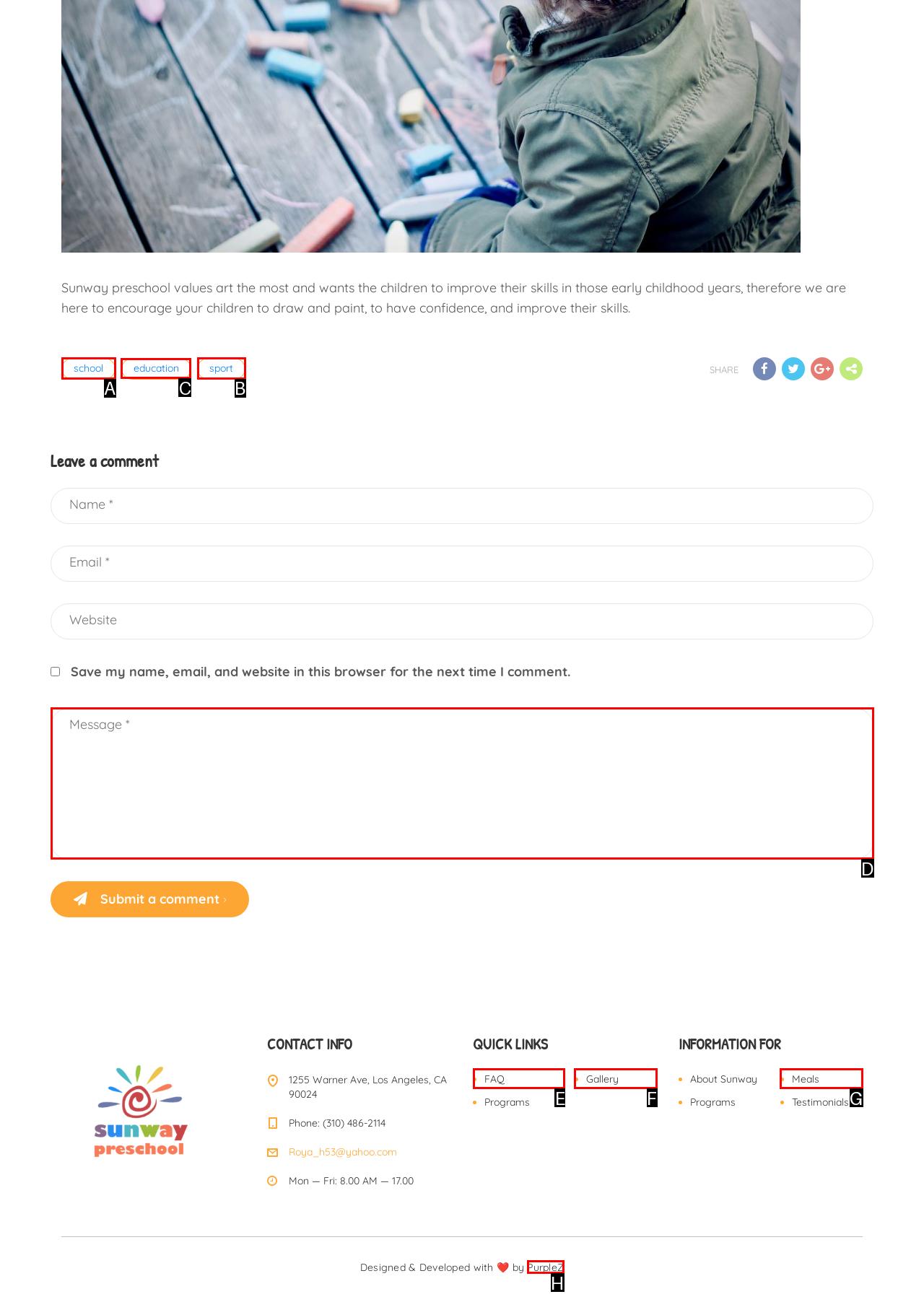Determine the letter of the element you should click to carry out the task: Click the 'education' link
Answer with the letter from the given choices.

C